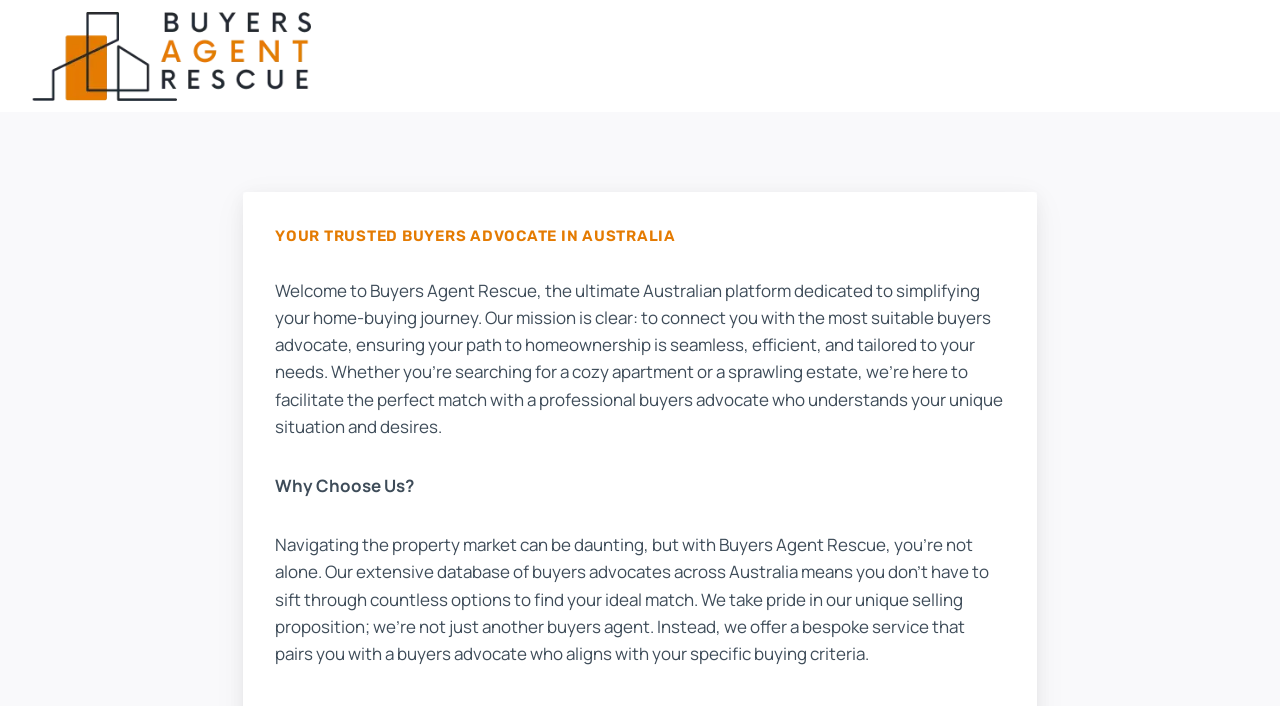Answer the following inquiry with a single word or phrase:
What is the benefit of using the company's service?

Effortless home-buying journey